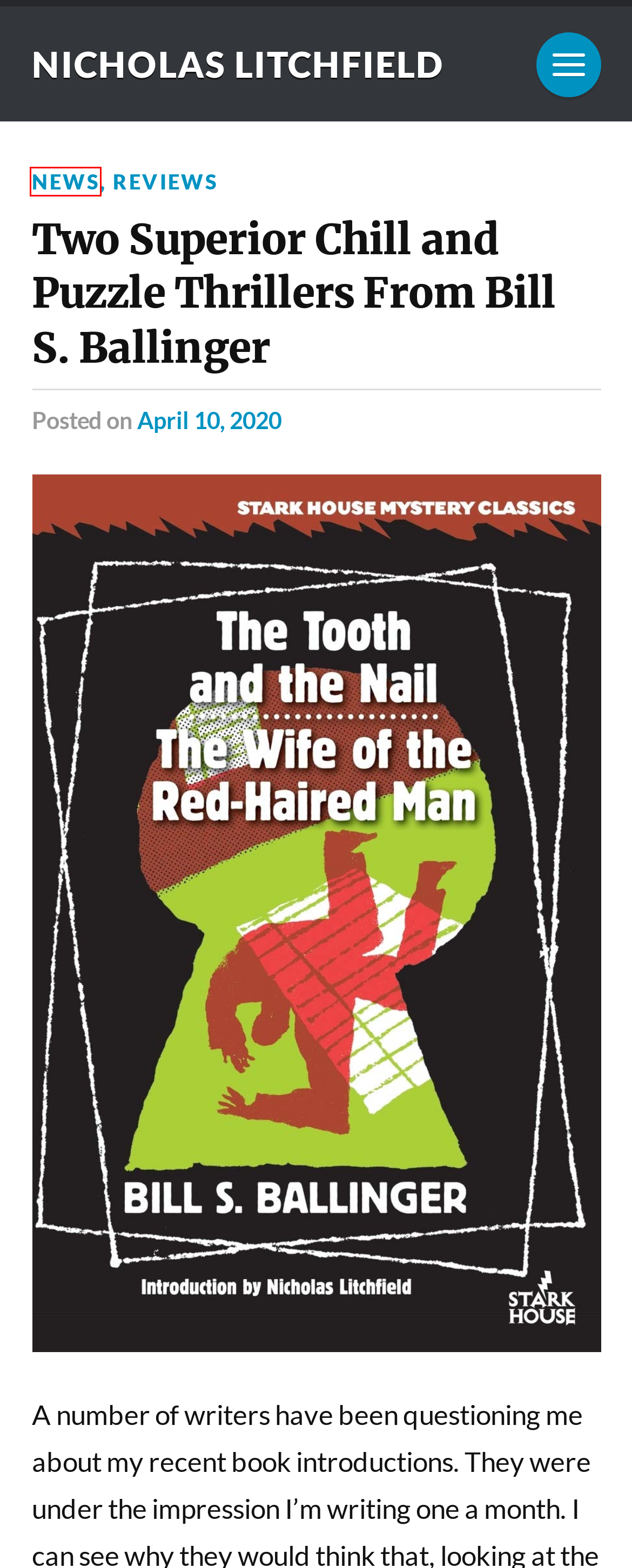Consider the screenshot of a webpage with a red bounding box and select the webpage description that best describes the new page that appears after clicking the element inside the red box. Here are the candidates:
A. June 2021 - Nicholas Litchfield
B. News Archives - Nicholas Litchfield
C. July 2017 - Nicholas Litchfield
D. October 2018 - Nicholas Litchfield
E. February 2024 - Nicholas Litchfield
F. June 2018 - Nicholas Litchfield
G. Home - Nicholas Litchfield
H. Reviews Archives - Nicholas Litchfield

B